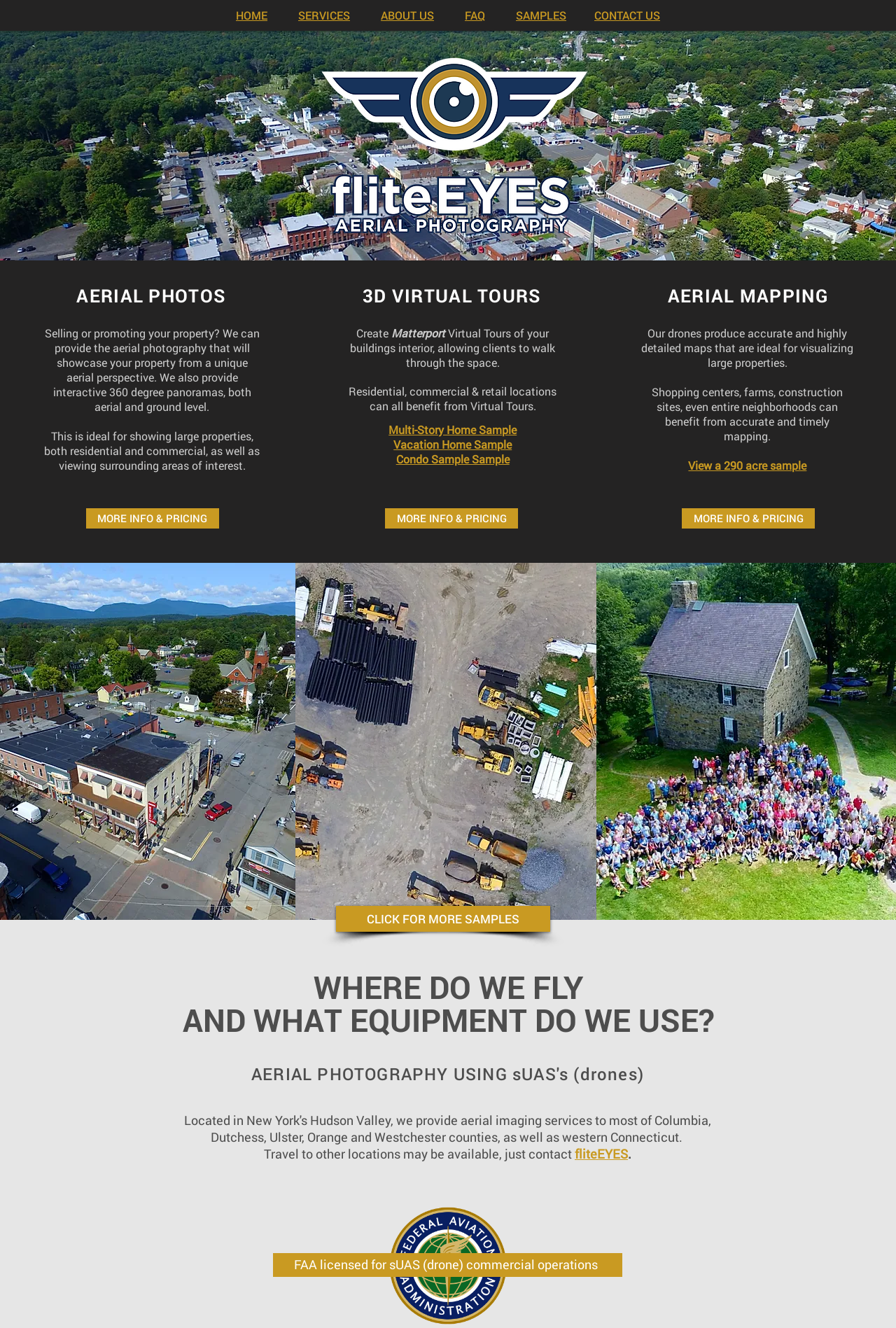What type of photography does FliteEYES provide?
Based on the image, please offer an in-depth response to the question.

Based on the webpage, FliteEYES provides aerial photography services, which is evident from the heading 'AERIAL PHOTOS' and the description 'Selling or promoting your property? We can provide the aerial photography that will showcase your property from a unique aerial perspective.'